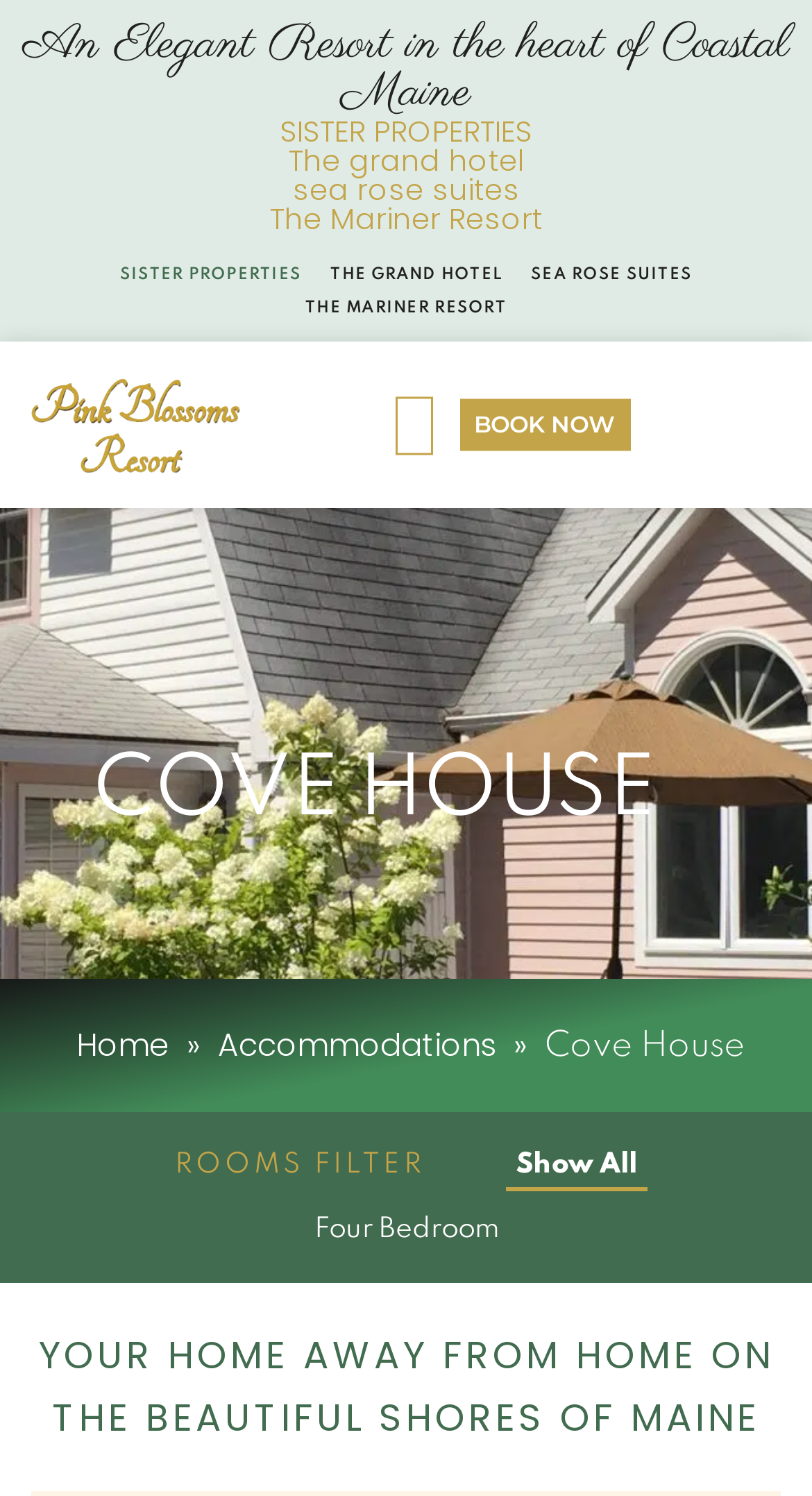Locate the bounding box coordinates of the clickable area to execute the instruction: "Click Home". Provide the coordinates as four float numbers between 0 and 1, represented as [left, top, right, bottom].

[0.083, 0.683, 0.219, 0.712]